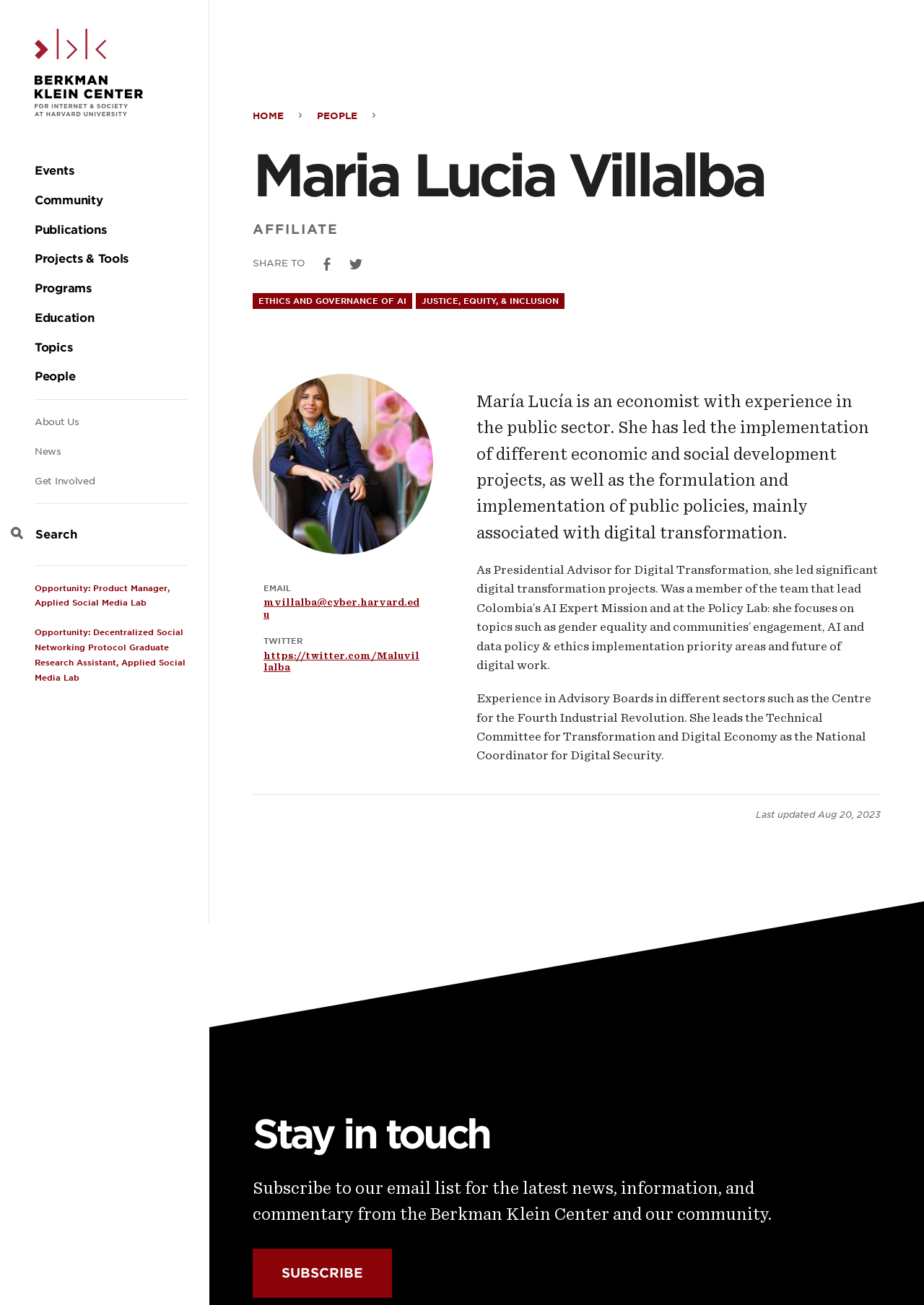Provide the bounding box coordinates of the HTML element described as: "Home". The bounding box coordinates should be four float numbers between 0 and 1, i.e., [left, top, right, bottom].

[0.273, 0.085, 0.307, 0.093]